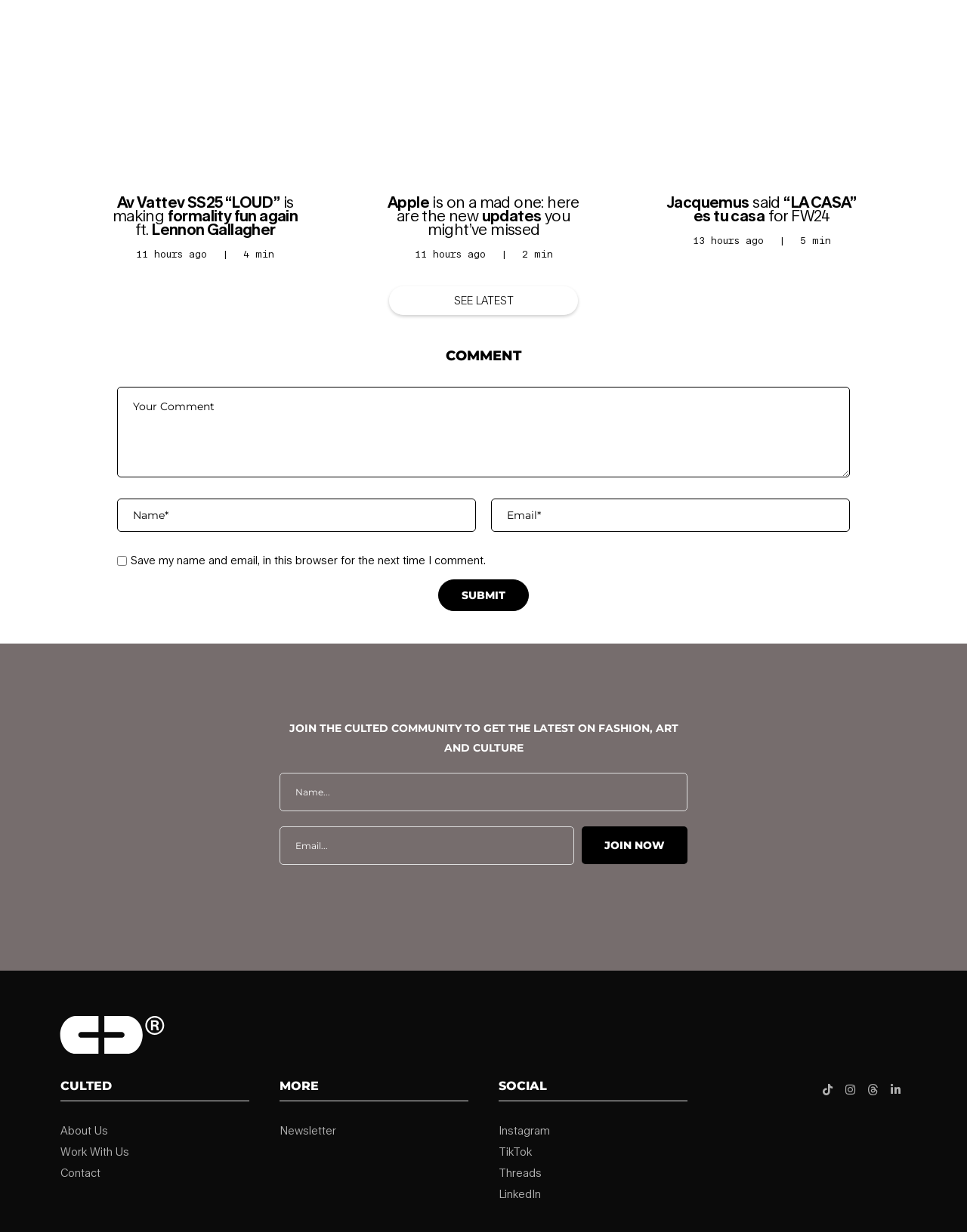What is the purpose of the 'SEE LATEST' link?
Observe the image and answer the question with a one-word or short phrase response.

To see latest content